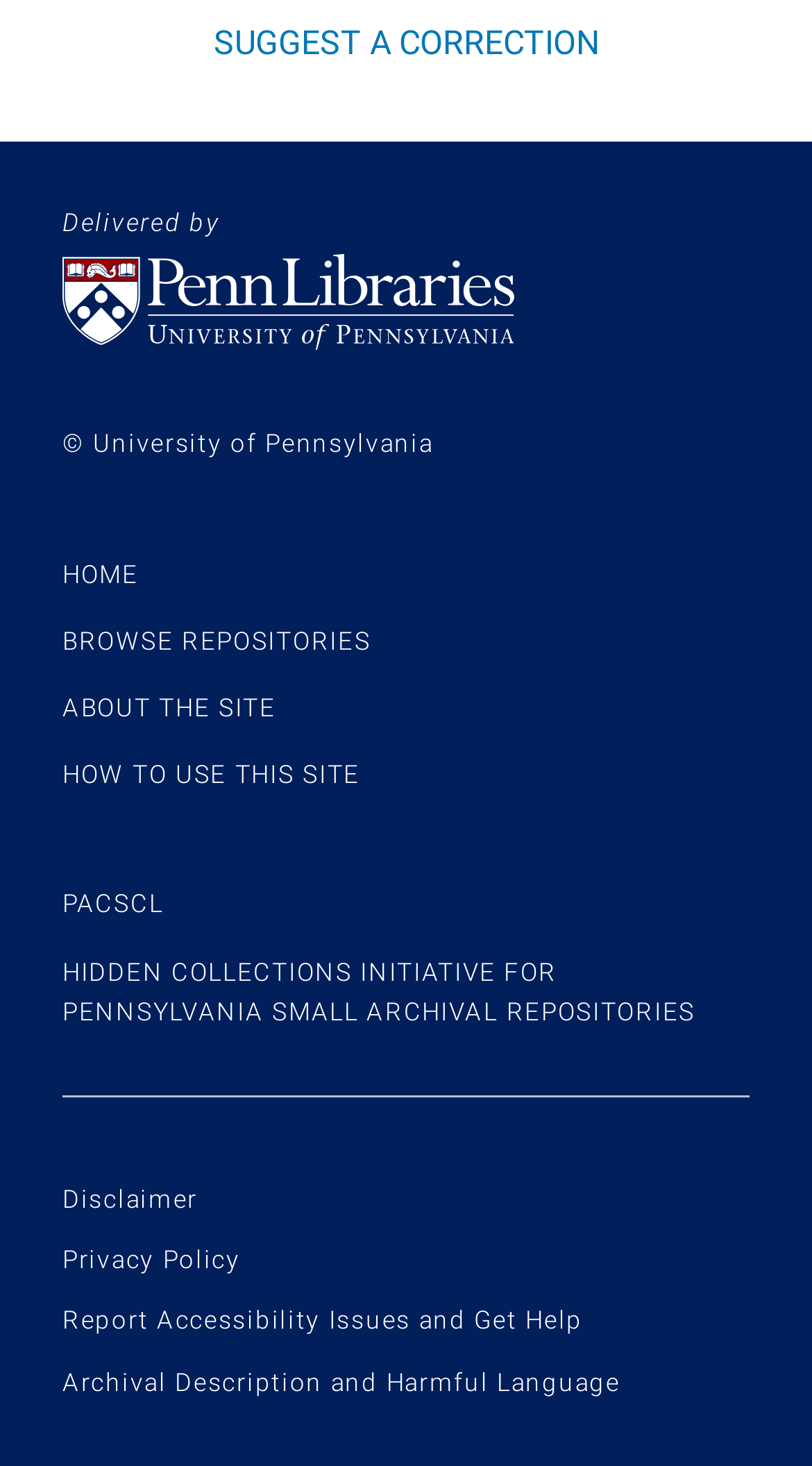Locate the bounding box coordinates of the element that should be clicked to execute the following instruction: "go to University of Pennsylvania Libraries homepage".

[0.077, 0.174, 0.923, 0.239]